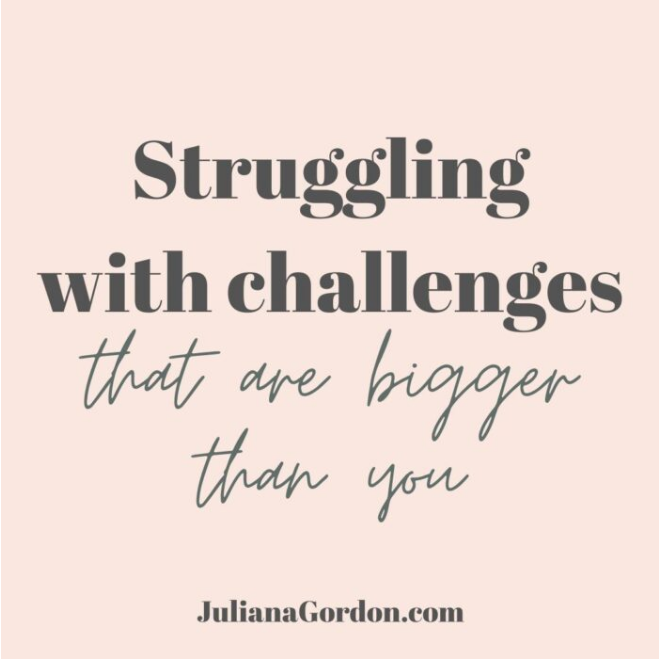What is the purpose of the motivational text?
Refer to the image and answer the question using a single word or phrase.

To encourage individuals